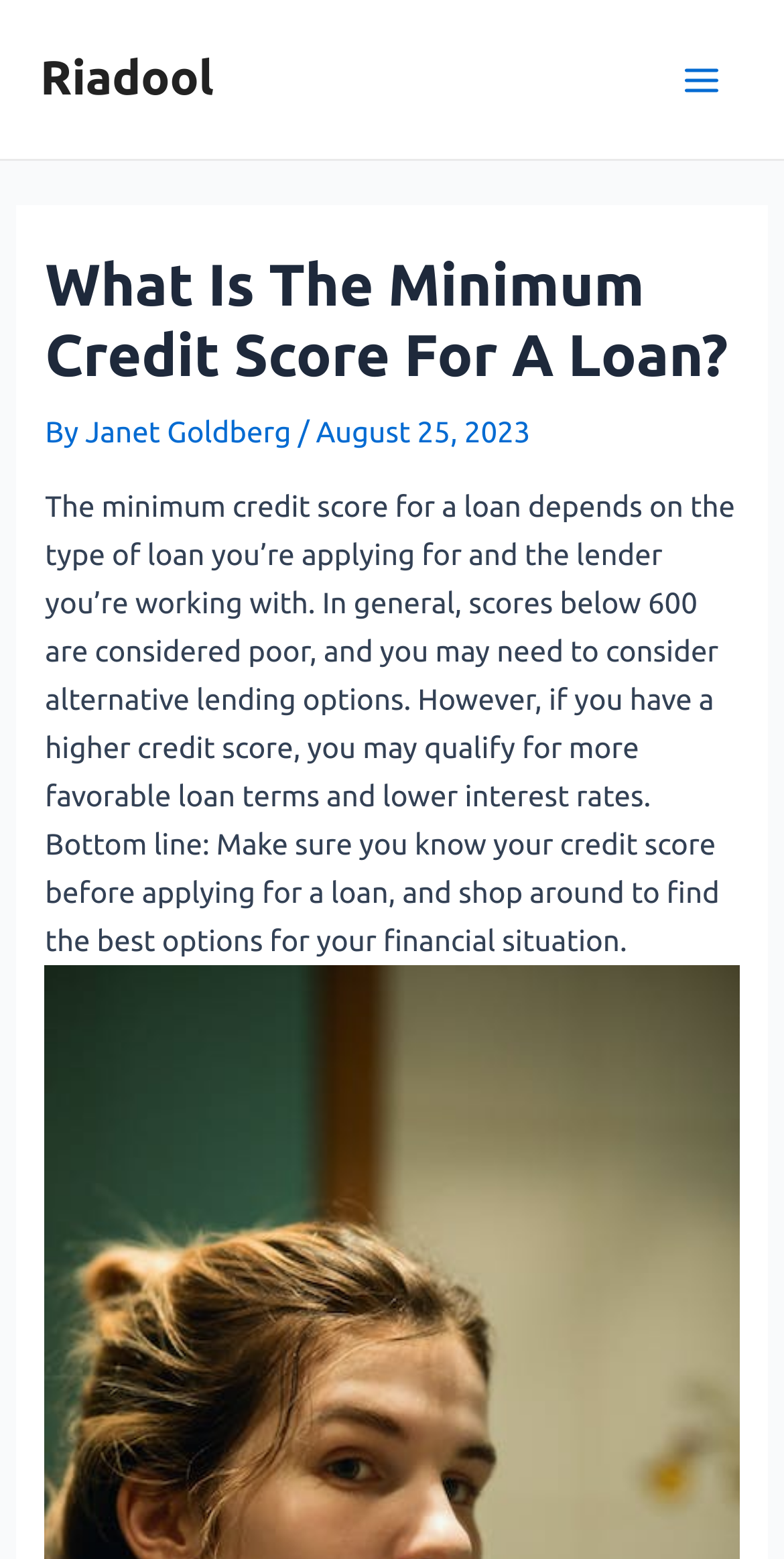What is the author of the article?
Answer the question with a single word or phrase derived from the image.

Janet Goldberg